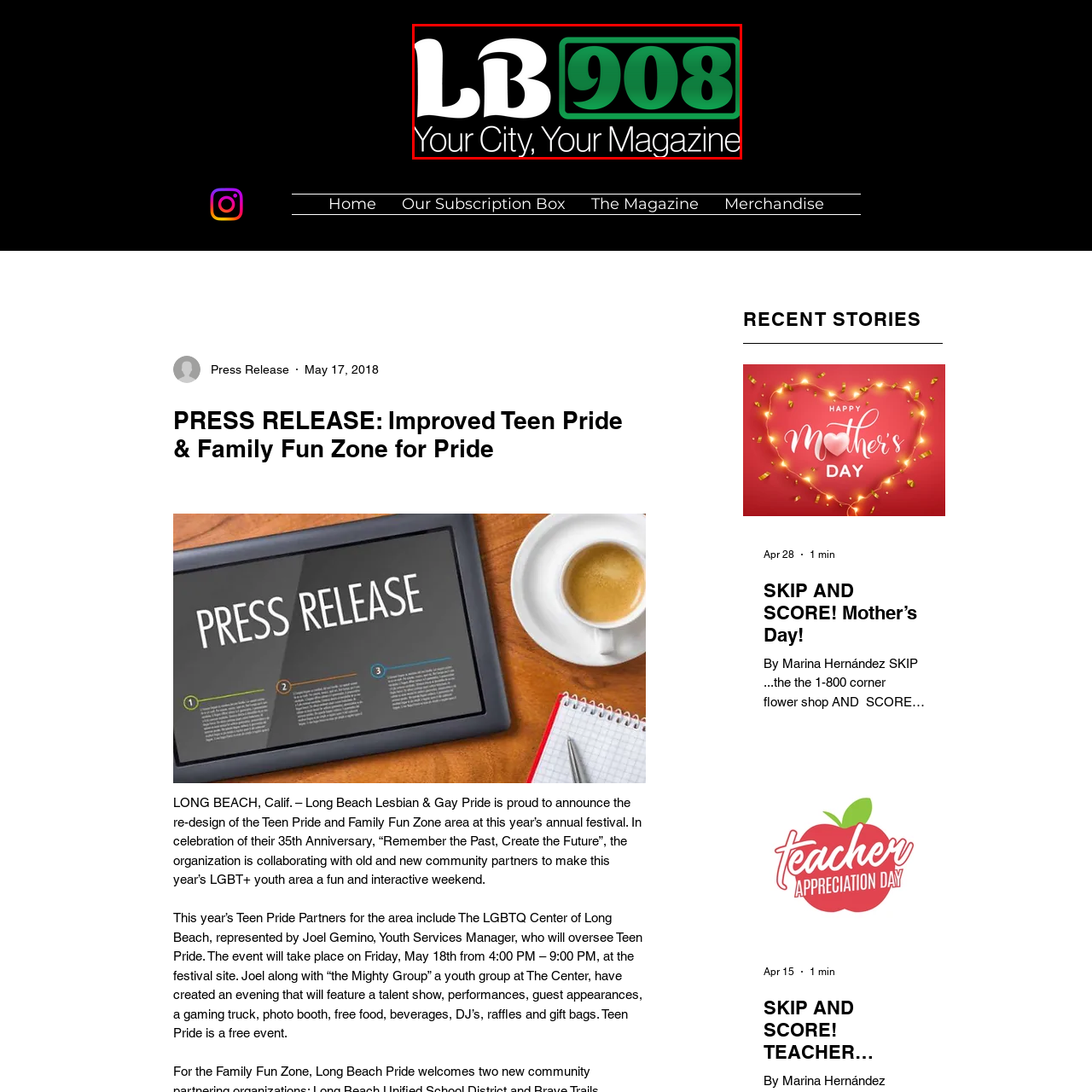What does the tagline 'Your City, Your Magazine' reinforce?
Please review the image inside the red bounding box and answer using a single word or phrase.

publication's focus